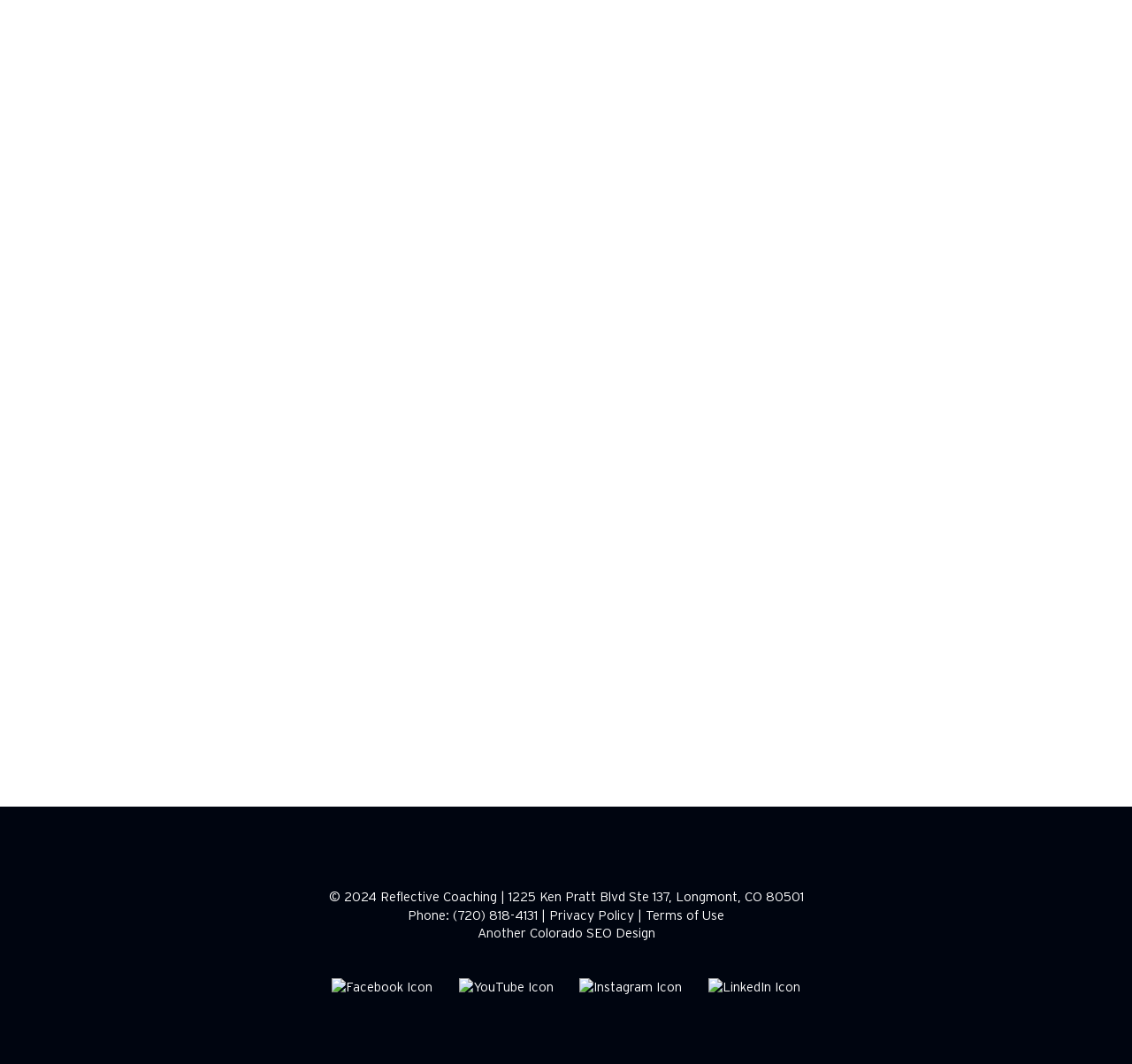Carefully examine the image and provide an in-depth answer to the question: What is the name of the coaching service?

The name of the coaching service can be found by looking at the link element on the webpage that contains the name of the service. The name of the service is 'Reflective Coaching'.